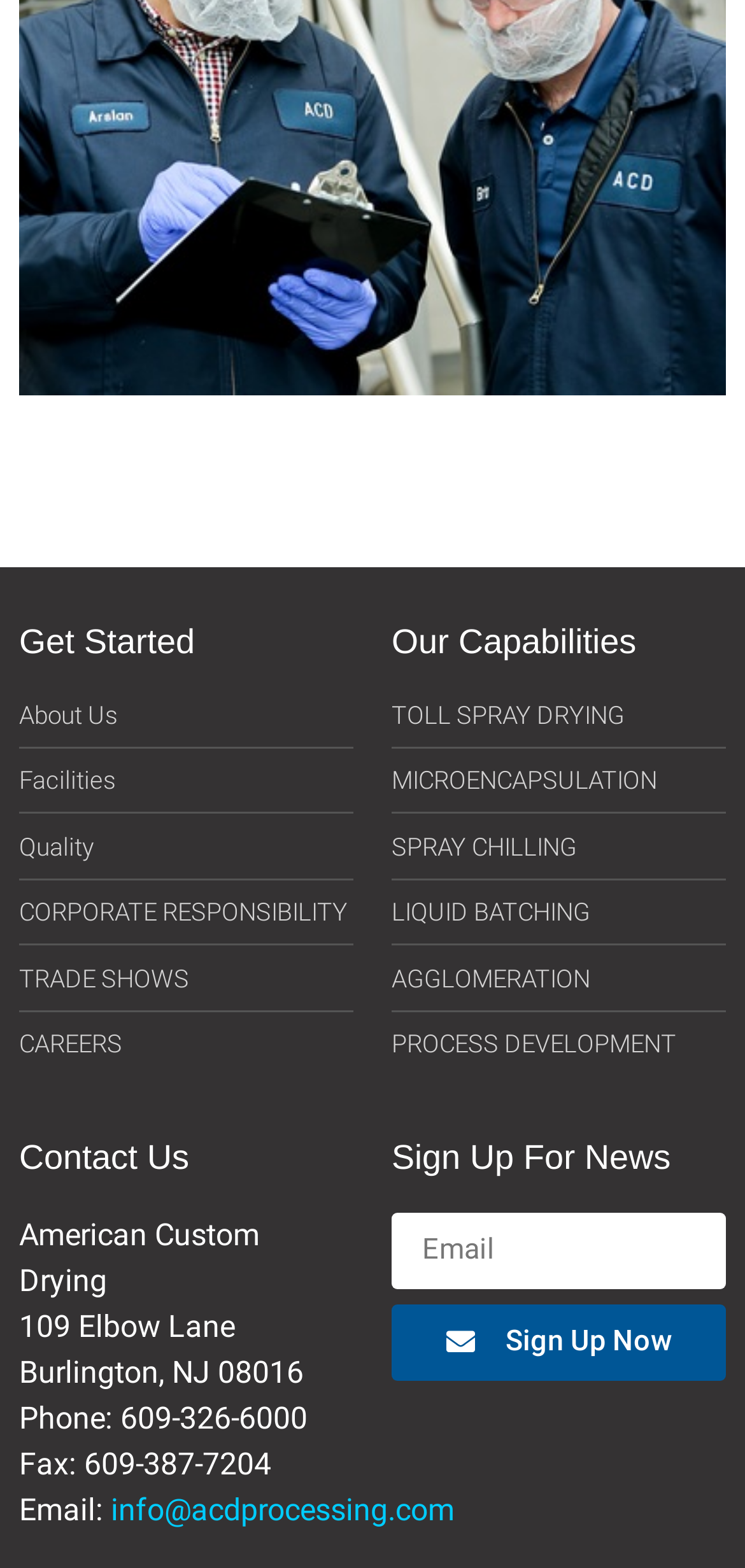Please respond in a single word or phrase: 
What is the email address of the company?

info@acdprocessing.com